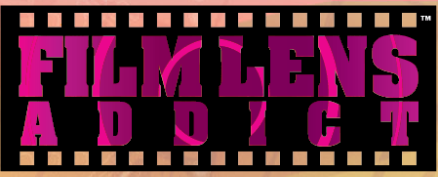Convey a rich and detailed description of the image.

The image showcases the vibrant logo of "Film Lens Addict," prominently displayed against a black background, reminiscent of a traditional film strip. The text "FILM LENS ADDICT" is designed in bold, stylized typography, with the words "FILM" and "ADDICT" in a striking pink hue that contrasts with the darker backdrop, while "LENS" is presented in a slightly less vibrant color. The logo embodies a vintage aesthetic, appealing to film enthusiasts and photographers who appreciate the artistry and nostalgia of film photography. The use of a film strip design adds an artistic touch, reinforcing the theme of the platform dedicated to lenses and photography. This captivating logo effectively communicates the passion and dedication of its community.